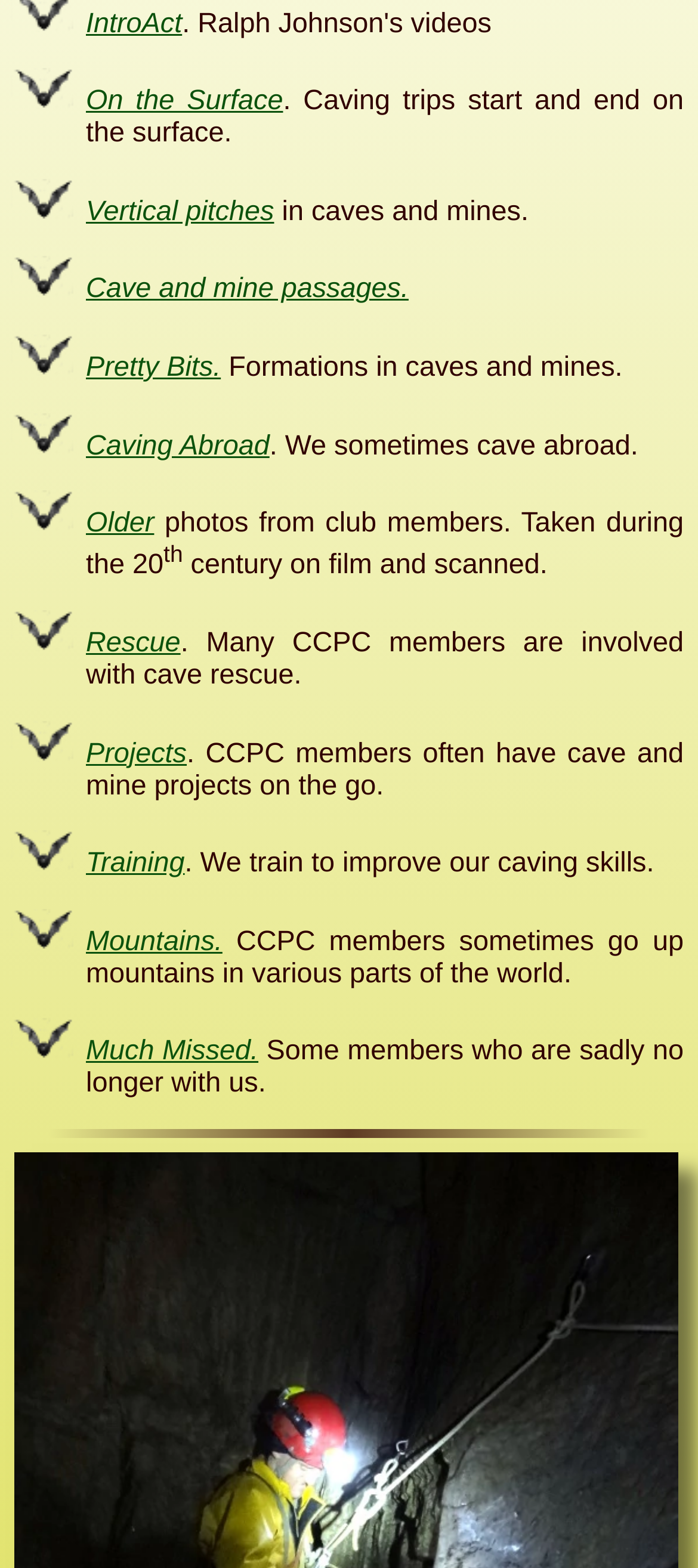Provide the bounding box coordinates of the HTML element this sentence describes: "Vertical pitches".

[0.123, 0.125, 0.393, 0.145]